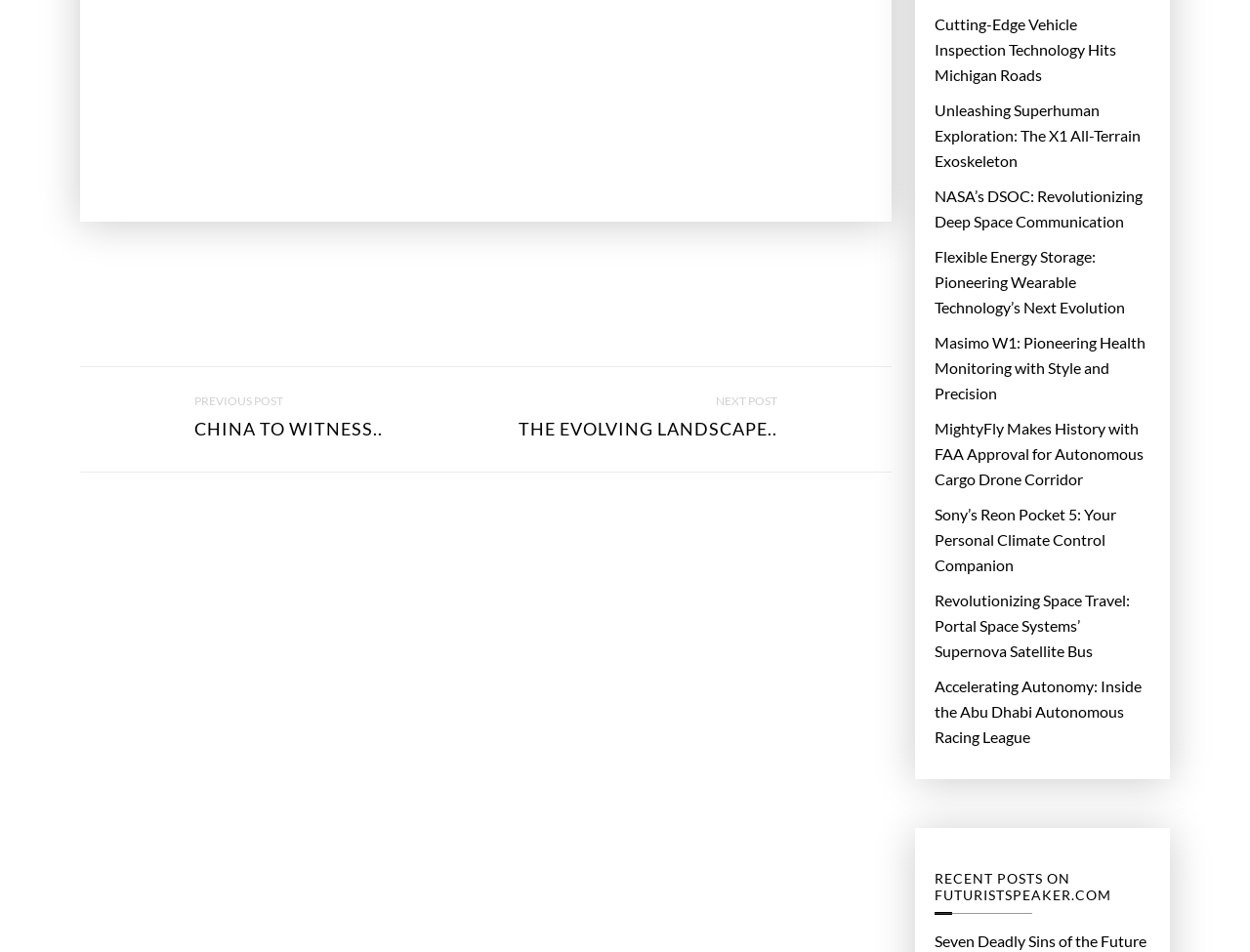Please determine the bounding box coordinates of the element to click in order to execute the following instruction: "go to next post". The coordinates should be four float numbers between 0 and 1, specified as [left, top, right, bottom].

[0.395, 0.385, 0.713, 0.495]